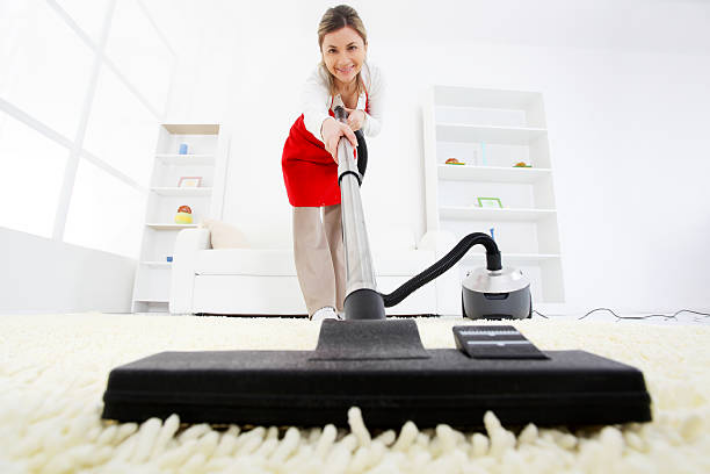Detail the scene shown in the image extensively.

A woman in a red apron is diligently vacuuming a plush cream-colored carpet, showcasing her commitment to cleanliness in her home. She holds the vacuum cleaner's handle with a confident smile, emphasizing the ease with which she maintains her living space. The bright, airy room features a simple white couch and shelves, suggesting a modern and organized environment. This image reflects the value of professional carpet cleaning services, as outlined in the accompanying article "Should I hire a professional carpet cleaner?" which discusses the advantages of relying on experts to achieve stunning results in carpet care.